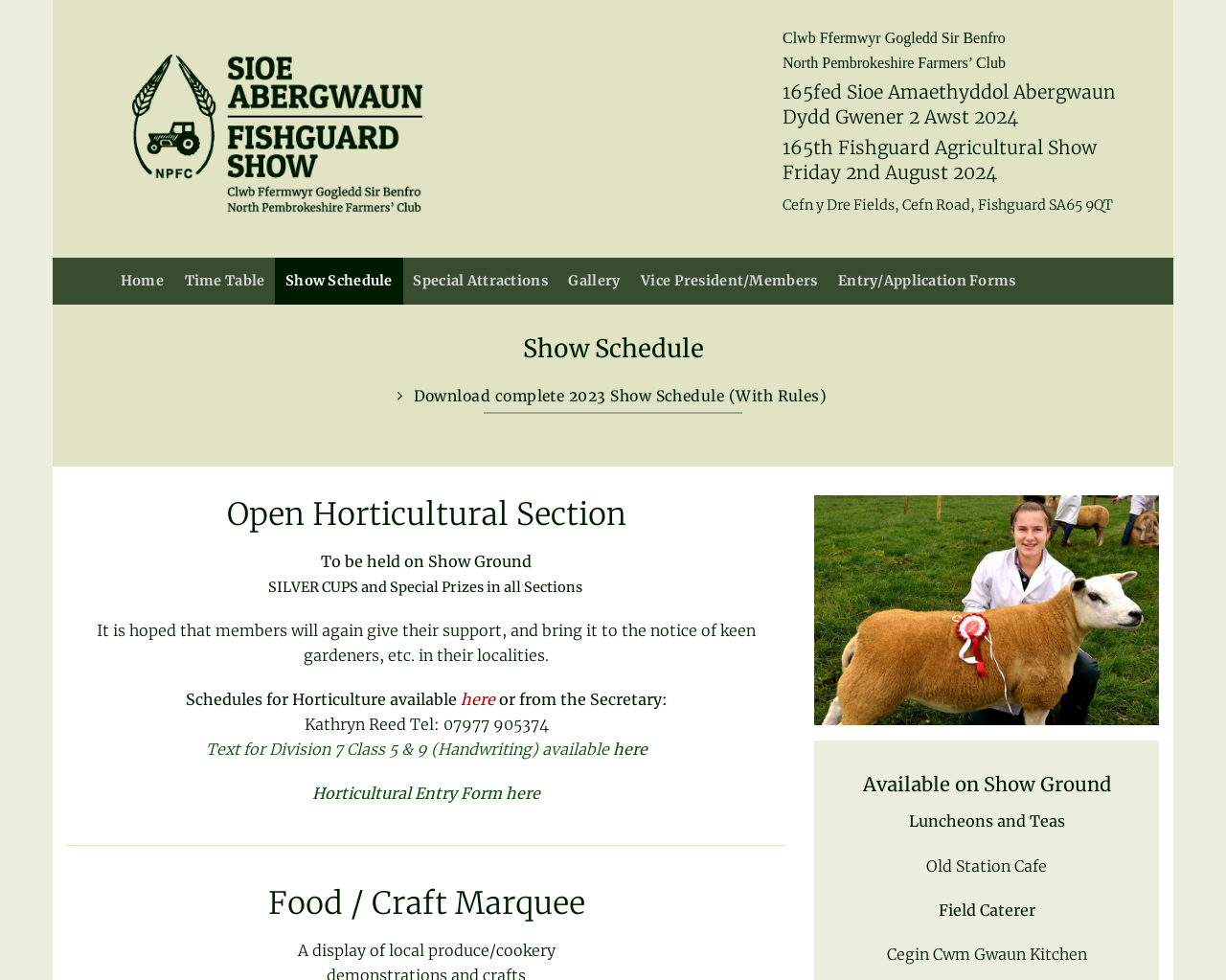What is the contact number of the Secretary?
Use the image to answer the question with a single word or phrase.

07977 905374